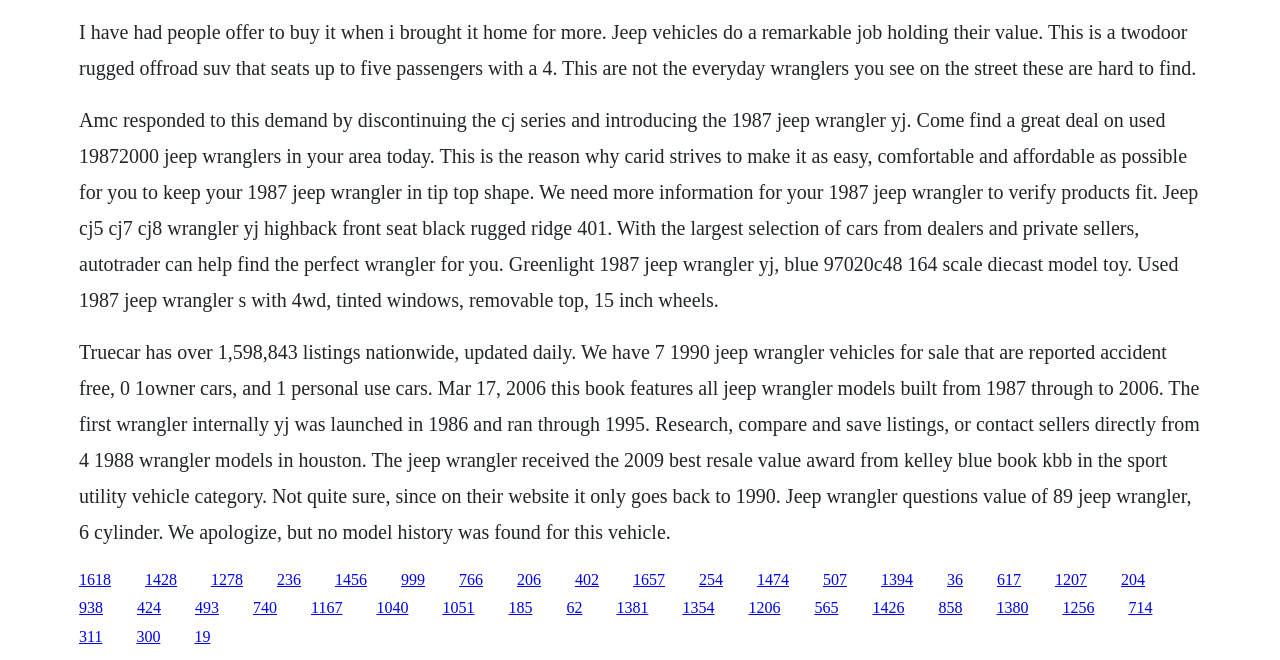What is the color of the 1987 Jeep Wrangler YJ diecast model toy?
Provide a detailed answer to the question using information from the image.

The answer can be found in the StaticText element with OCR text 'Greenlight 1987 jeep wrangler yj, blue 97020c48 164 scale diecast model toy.' which mentions the color of the diecast model toy.